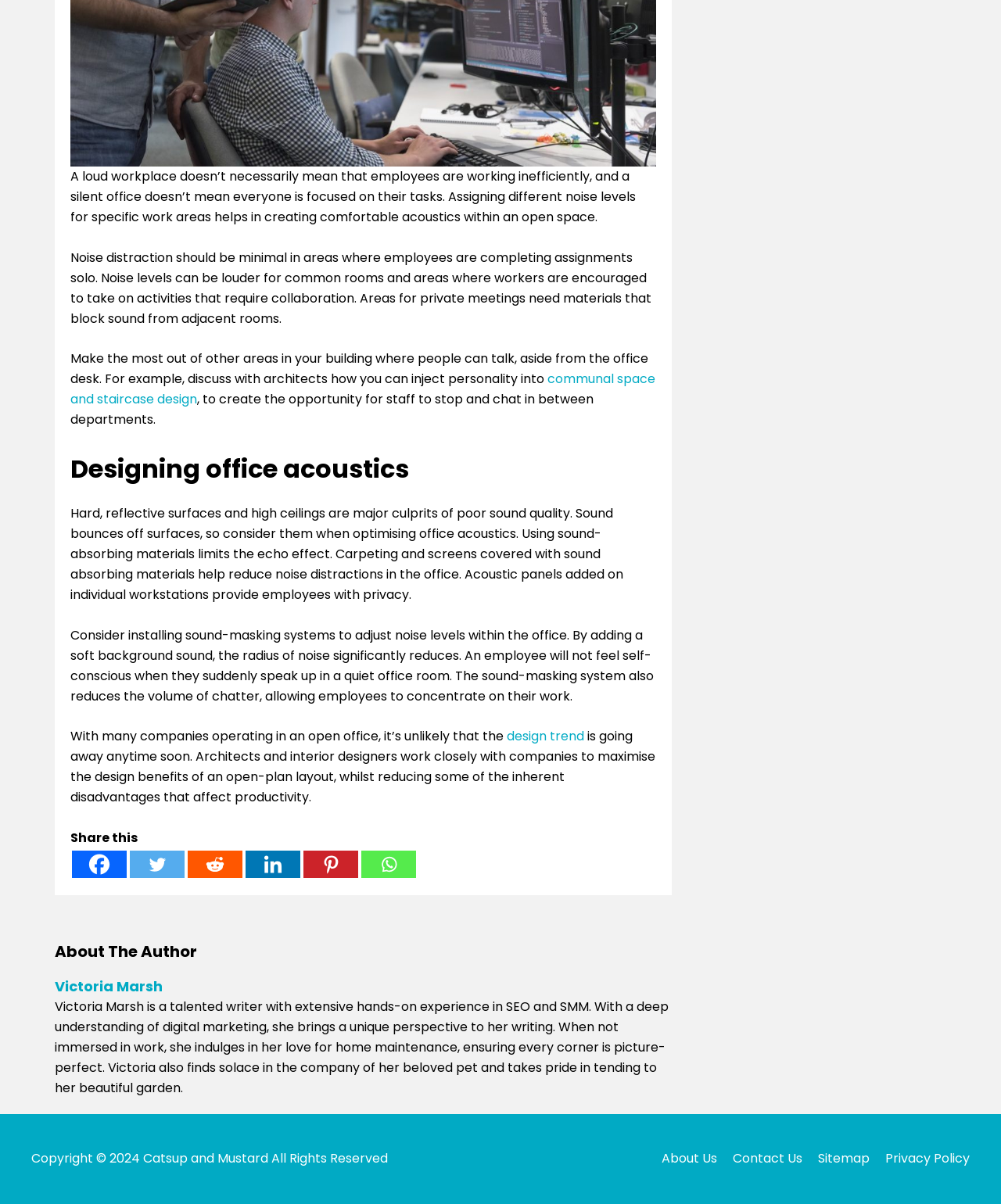Use a single word or phrase to answer the question:
What is the name of the company mentioned in the footer?

Catsup and Mustard